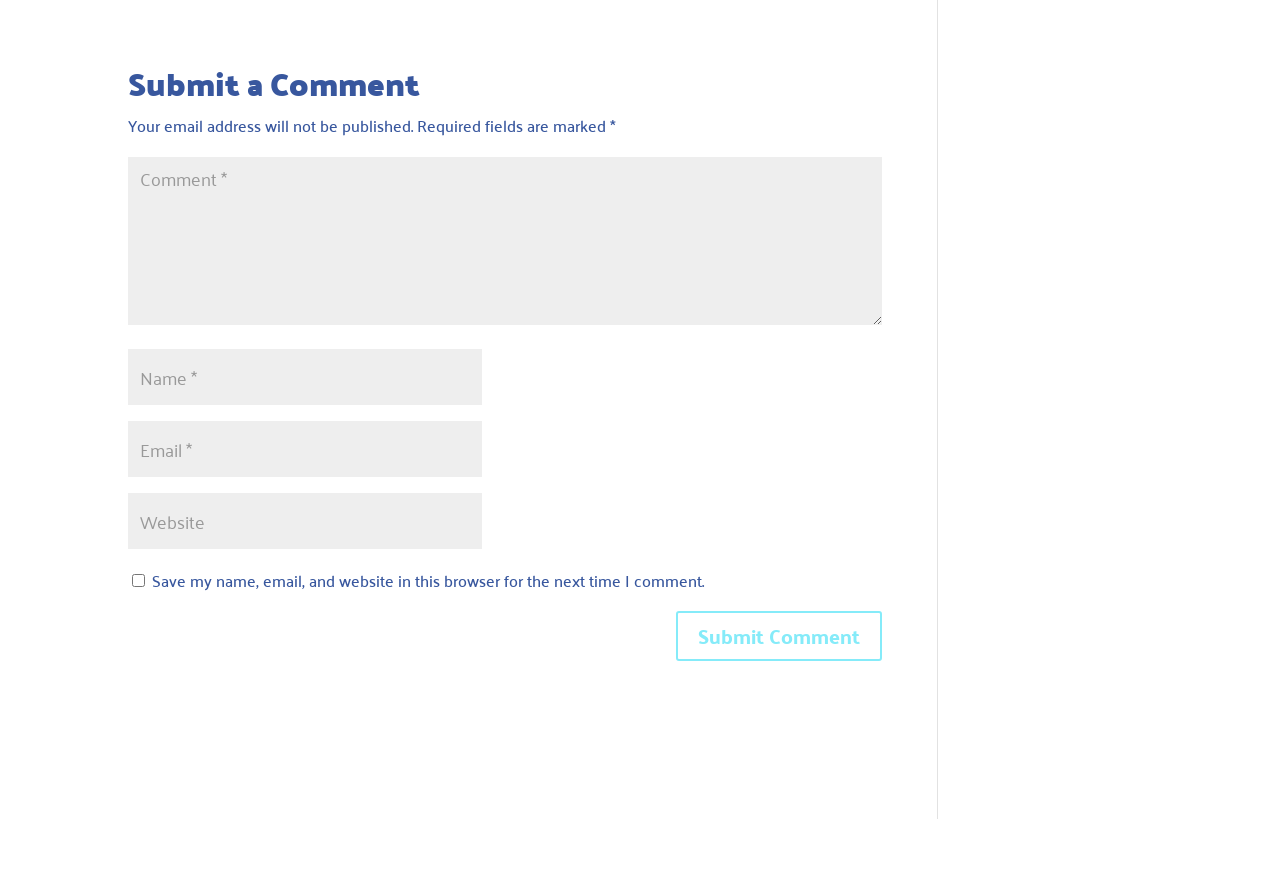What is the button at the bottom for?
Please use the image to provide a one-word or short phrase answer.

Submit Comment